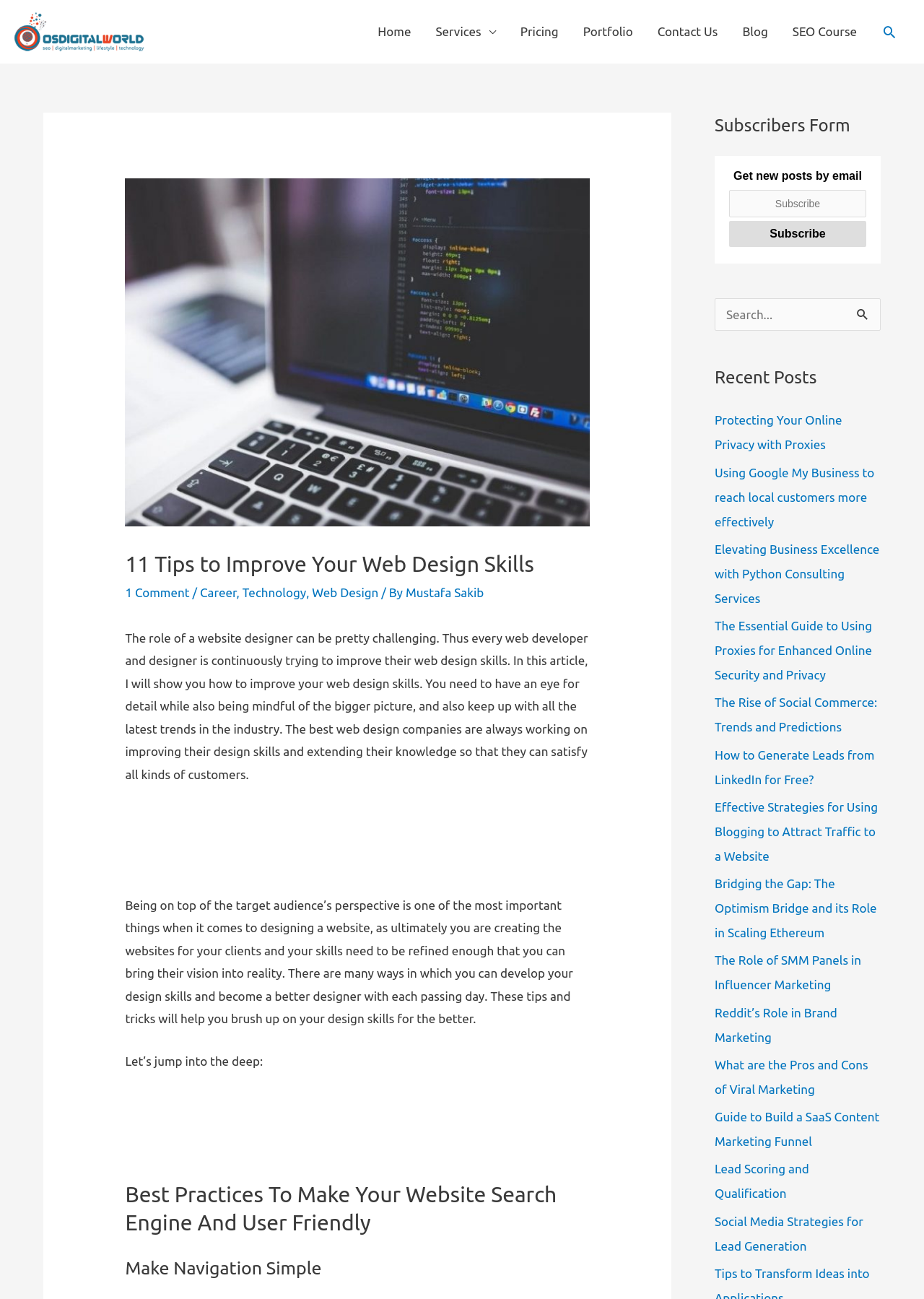Answer this question in one word or a short phrase: How many recent posts are listed?

10